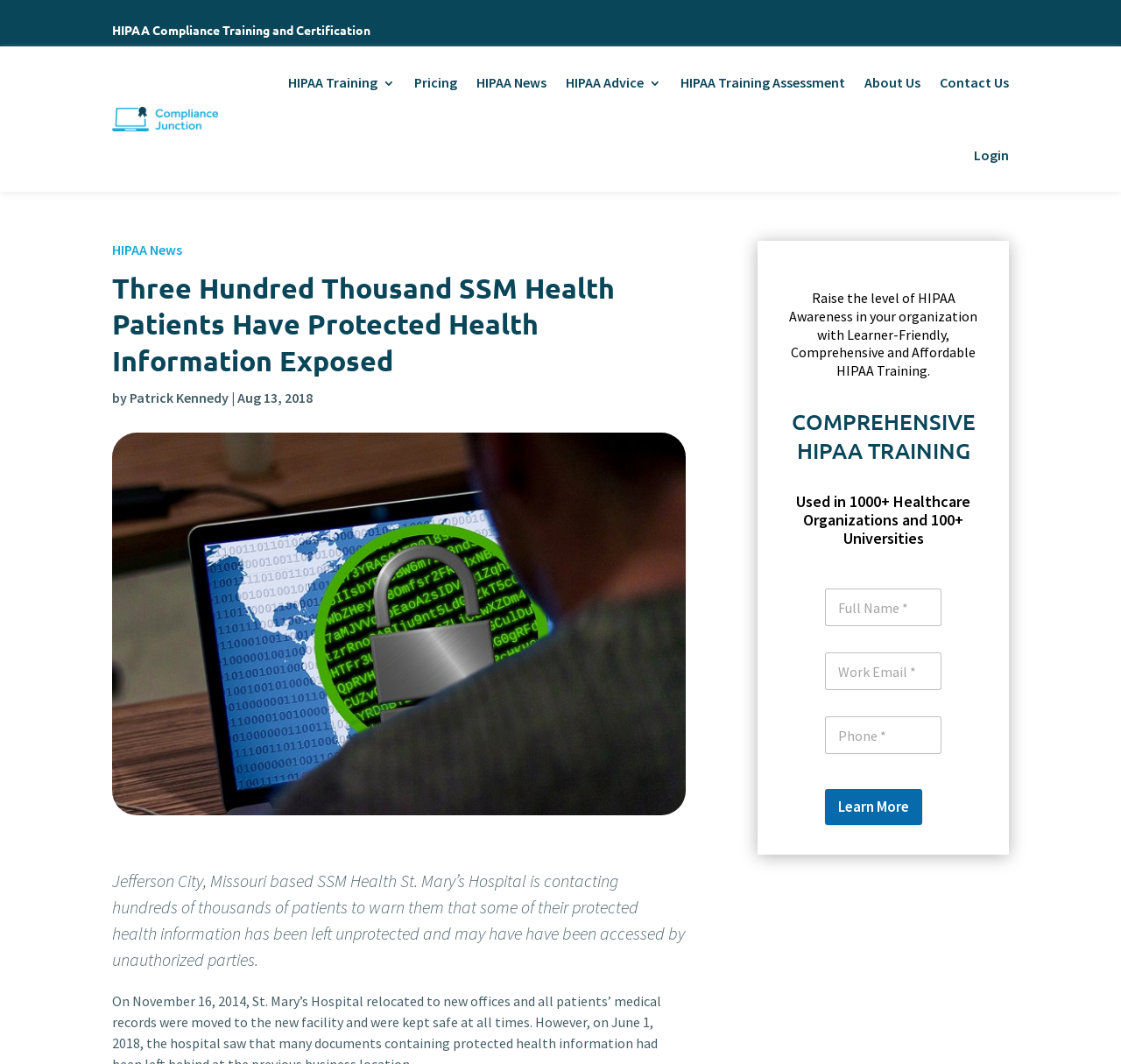Look at the image and give a detailed response to the following question: What is the topic of the news article?

I inferred the answer by reading the heading element with the description 'Three Hundred Thousand SSM Health Patients Have Protected Health Information Exposed'.